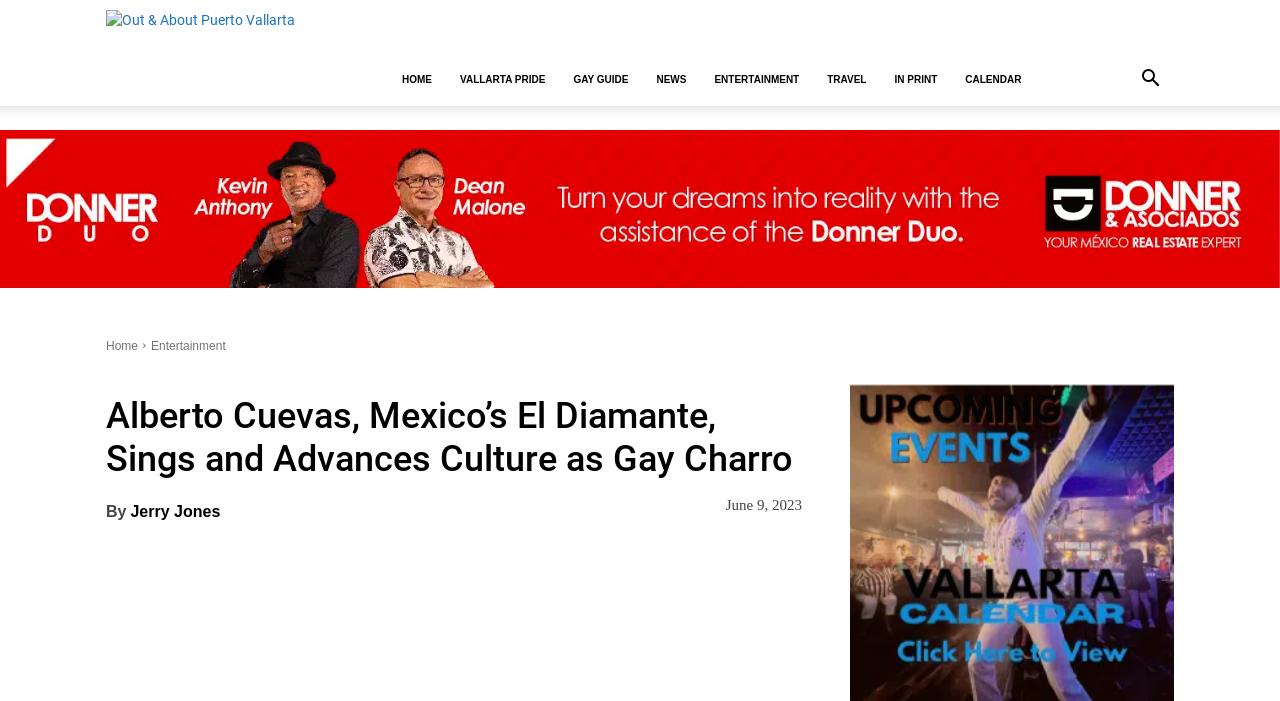Identify the bounding box coordinates for the UI element described as: "Jerry Jones".

[0.102, 0.709, 0.172, 0.752]